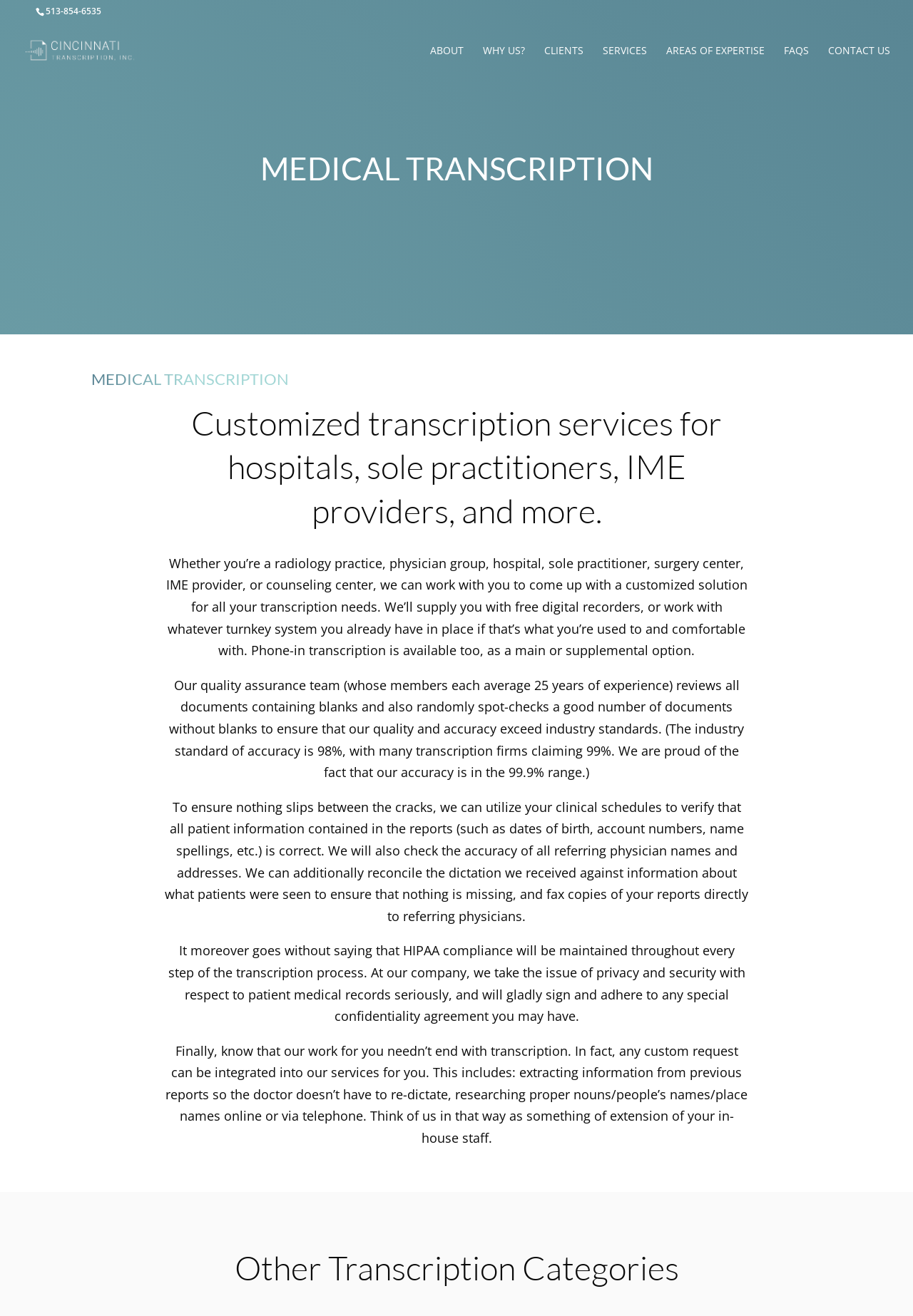Please identify the bounding box coordinates of the clickable element to fulfill the following instruction: "Call the phone number". The coordinates should be four float numbers between 0 and 1, i.e., [left, top, right, bottom].

[0.05, 0.004, 0.111, 0.013]